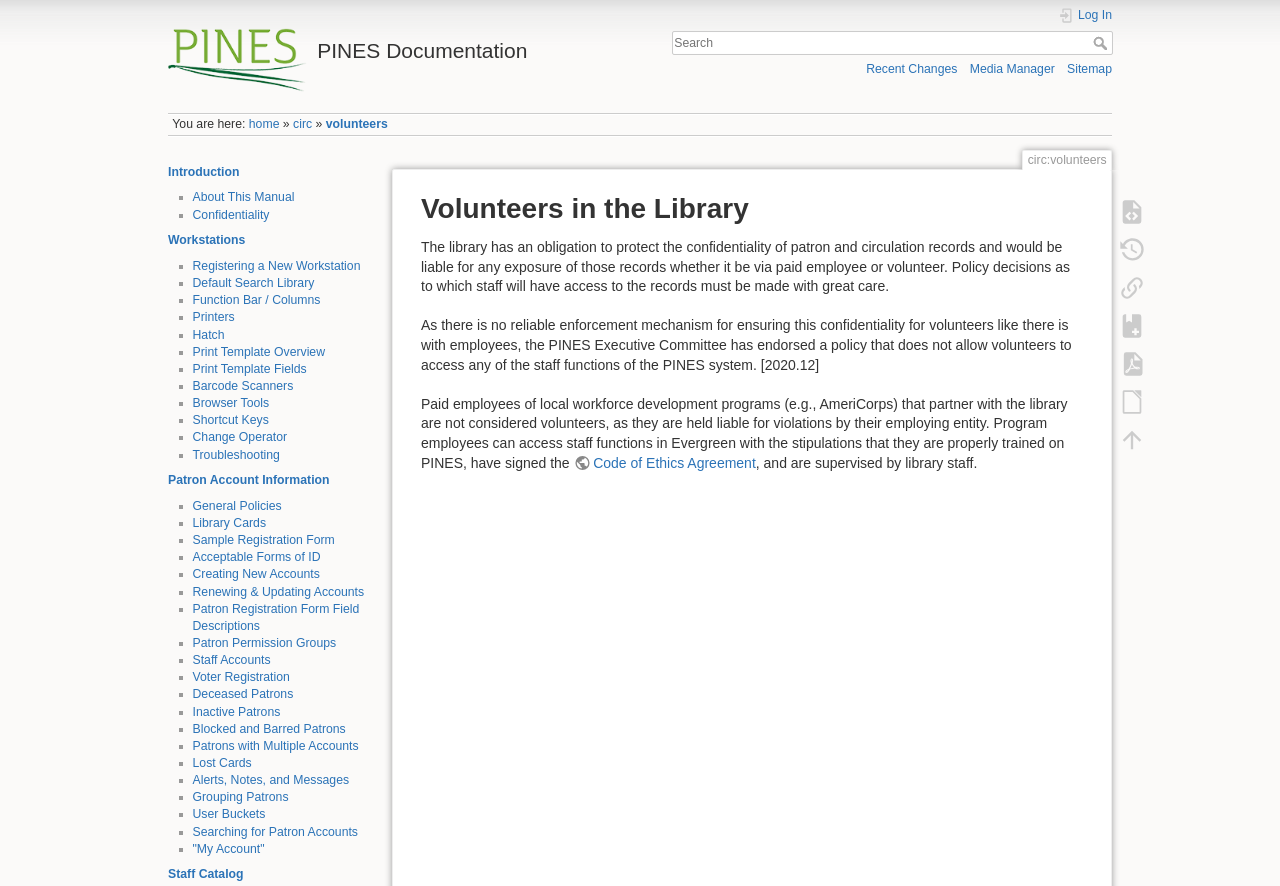Please locate the bounding box coordinates of the element that needs to be clicked to achieve the following instruction: "log in". The coordinates should be four float numbers between 0 and 1, i.e., [left, top, right, bottom].

[0.827, 0.008, 0.869, 0.027]